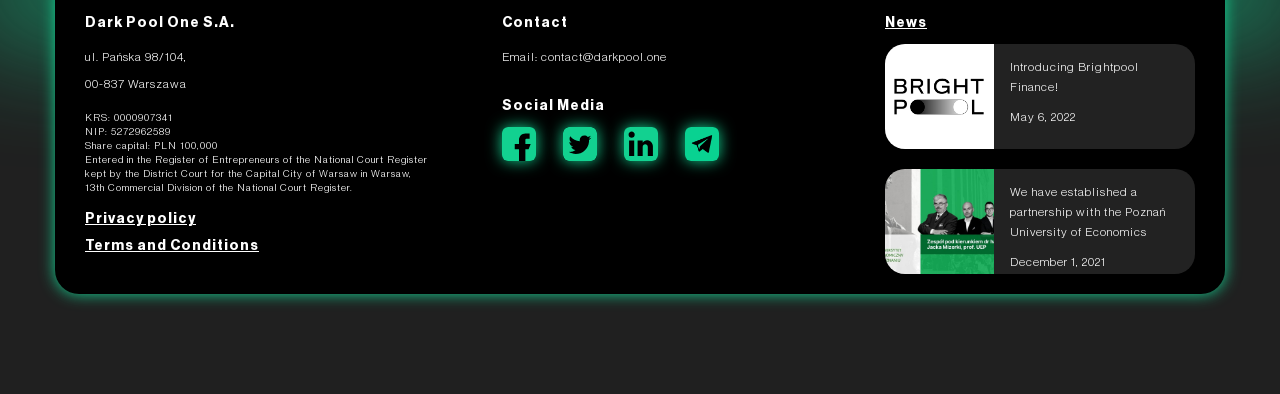Refer to the image and offer a detailed explanation in response to the question: What is the date of the first news article?

I found the date of the first news article by looking at the link element under the 'News' section, which provides the date as 'May 6, 2022'.